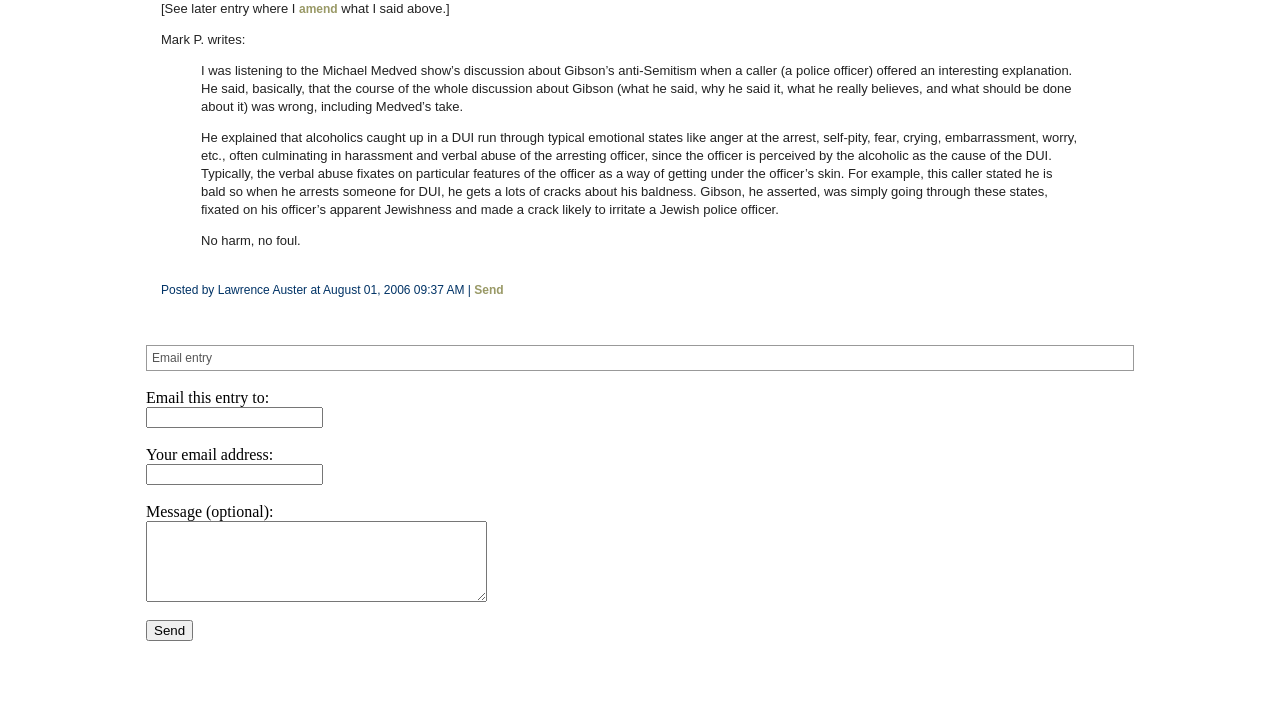Who is the author of the post? Based on the screenshot, please respond with a single word or phrase.

Lawrence Auster